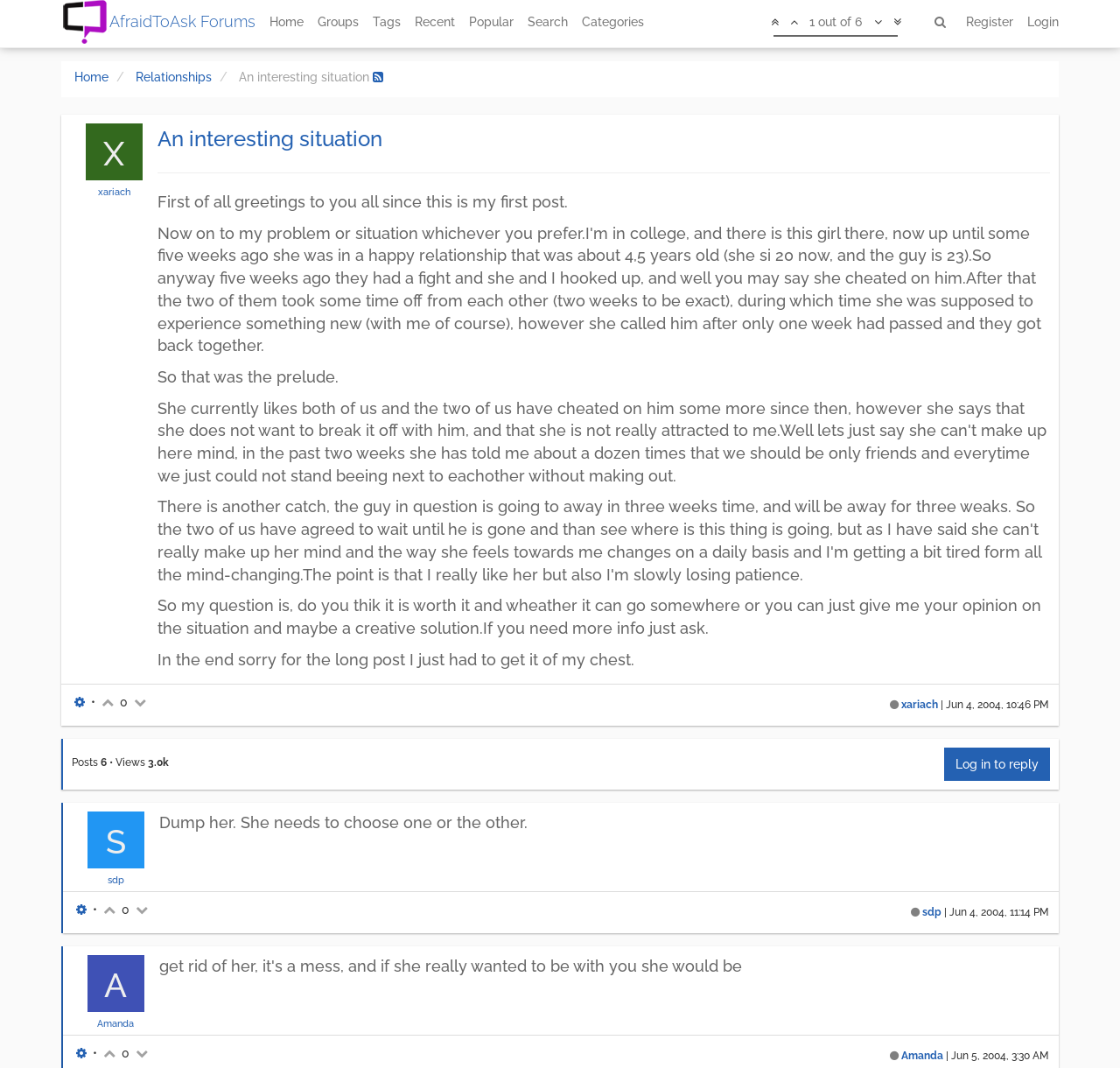Given the webpage screenshot, identify the bounding box of the UI element that matches this description: "S".

[0.078, 0.789, 0.129, 0.802]